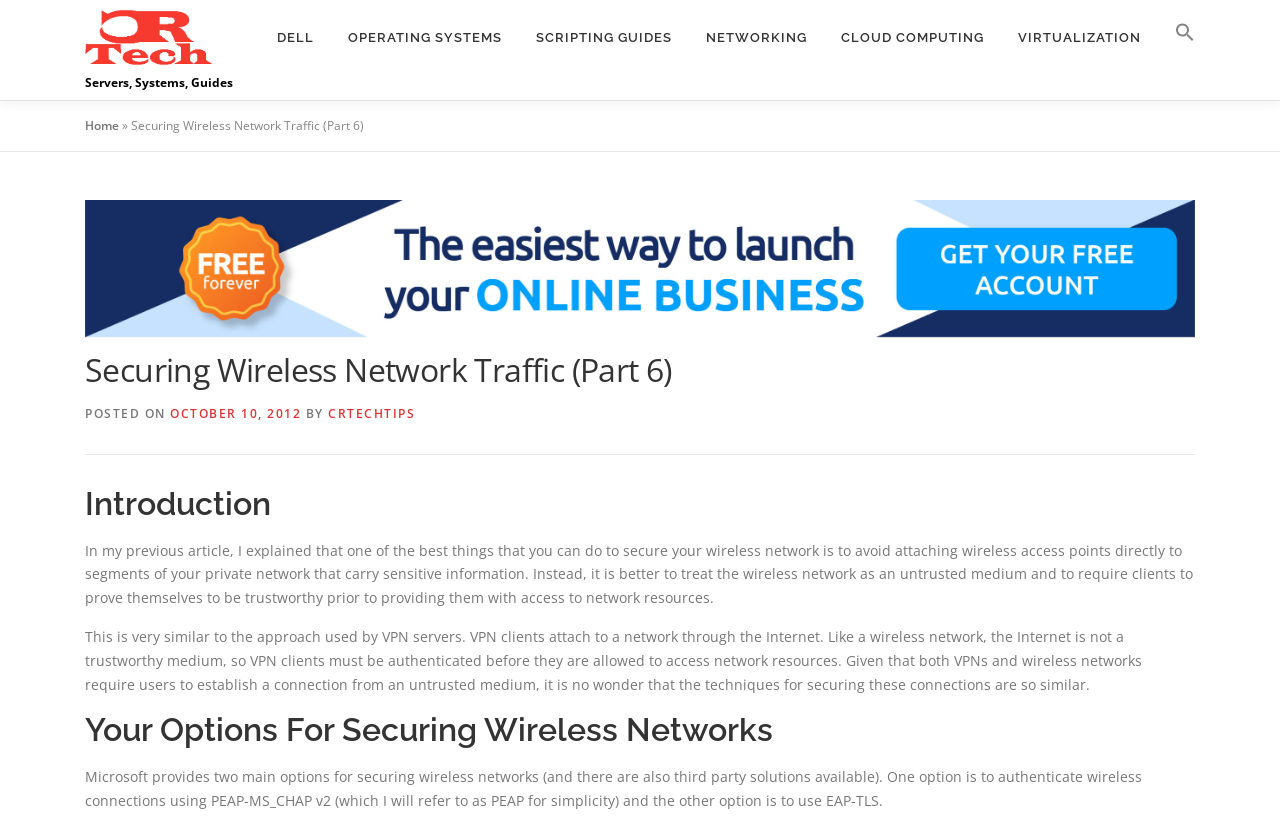Show the bounding box coordinates for the HTML element as described: "Dell PowerEdge RAID Controller (PERC)".

[0.204, 0.142, 0.499, 0.194]